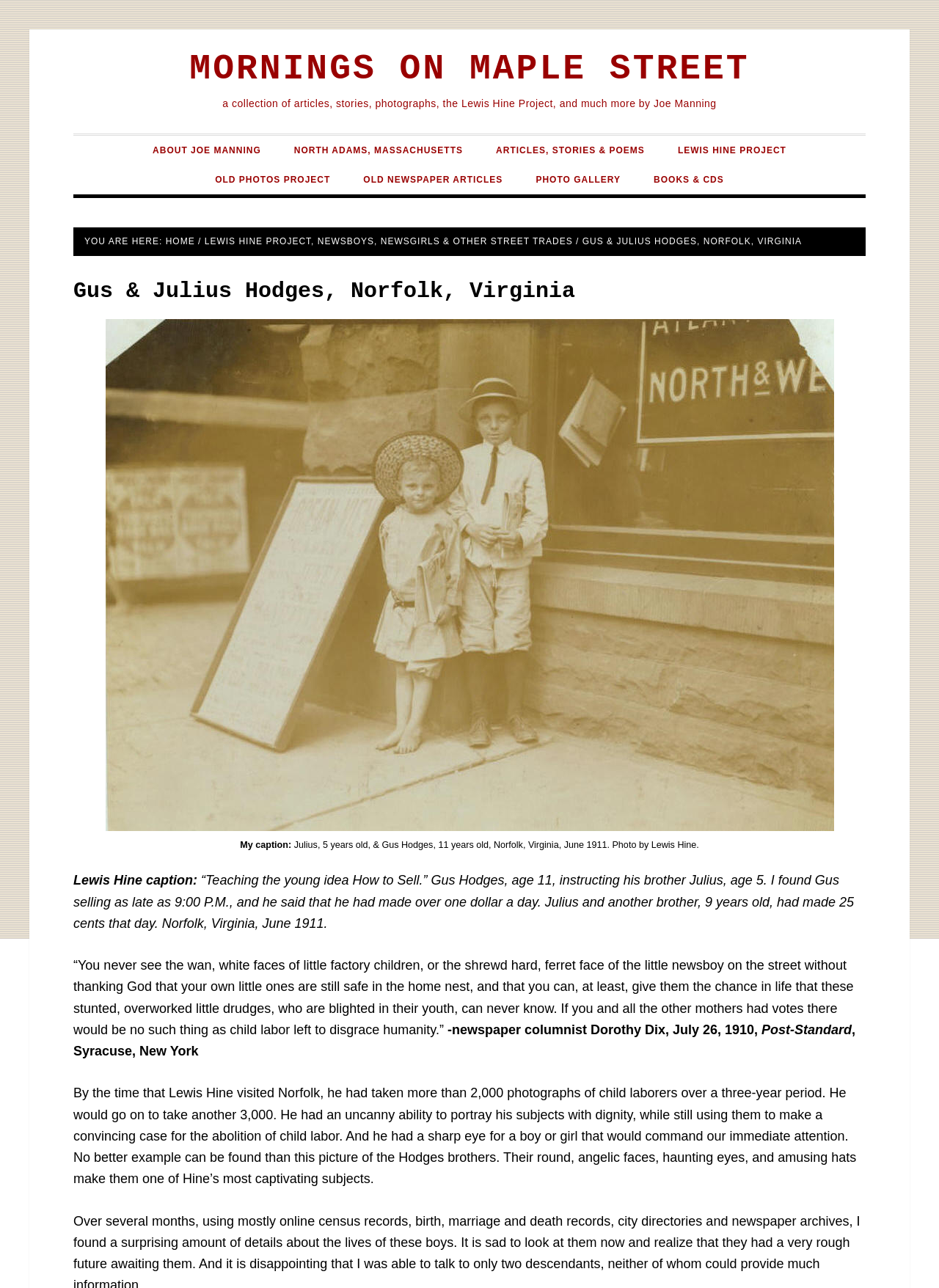Given the webpage screenshot, identify the bounding box of the UI element that matches this description: "Photo Gallery".

[0.555, 0.128, 0.677, 0.151]